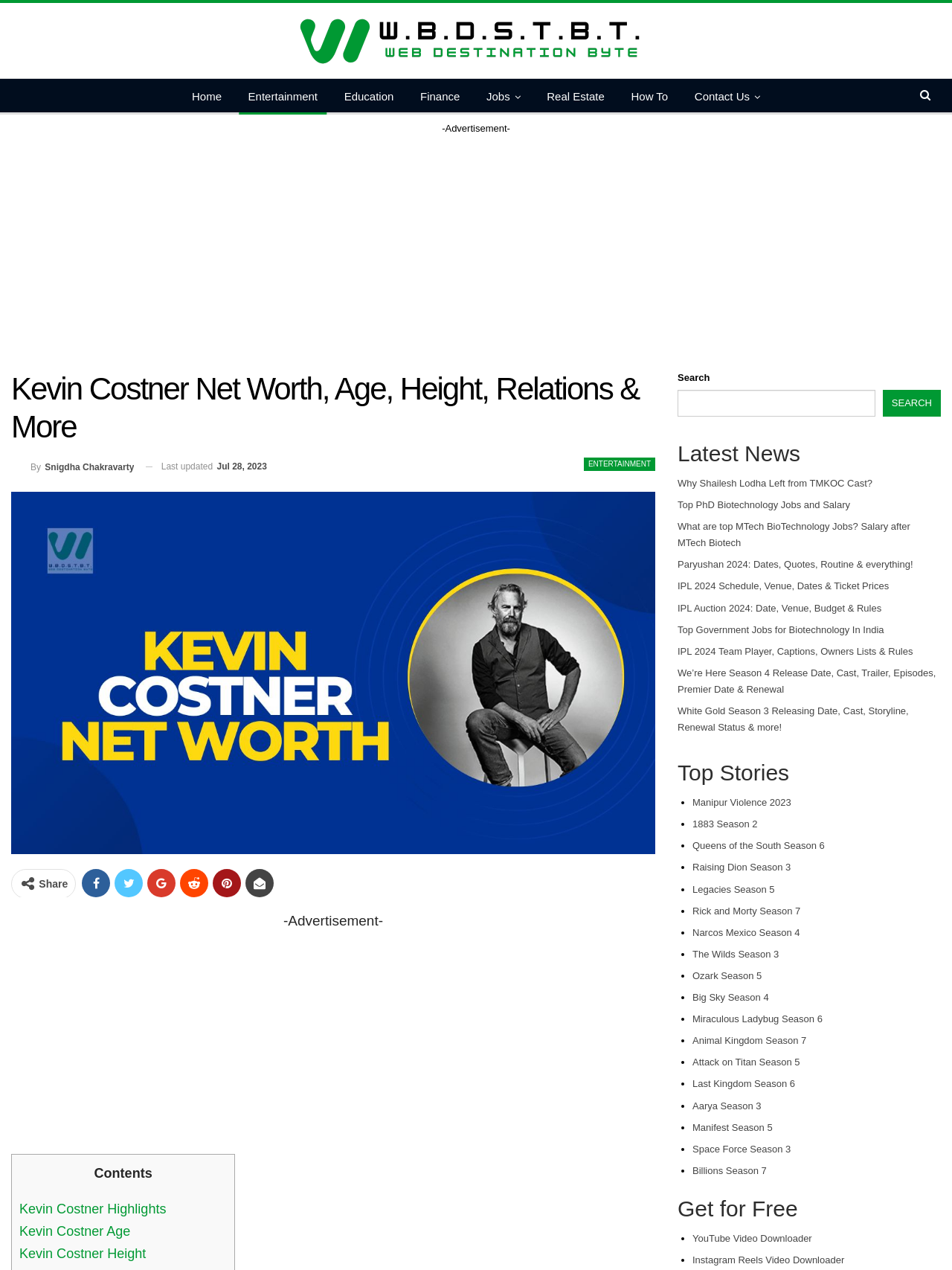Determine the bounding box coordinates for the region that must be clicked to execute the following instruction: "Read about Kevin Costner's height".

[0.02, 0.981, 0.153, 0.993]